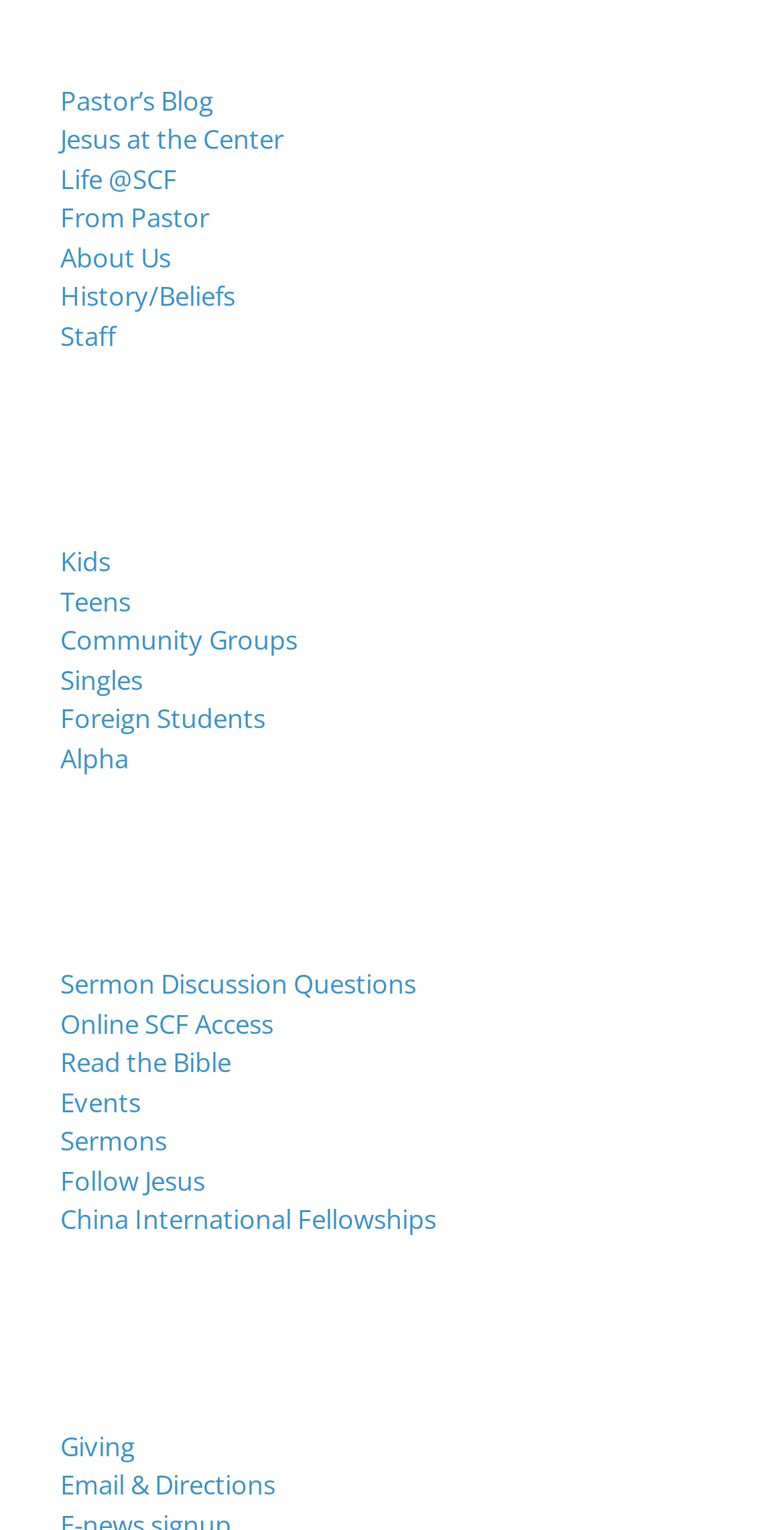Please provide a detailed answer to the question below based on the screenshot: 
What are the main categories on this church's website?

By analyzing the headings on the webpage, I found that there are three main categories: 'CHURCH LIFE', 'RESOURCES', and 'CONTACT'. These categories seem to organize the various links and information on the website.